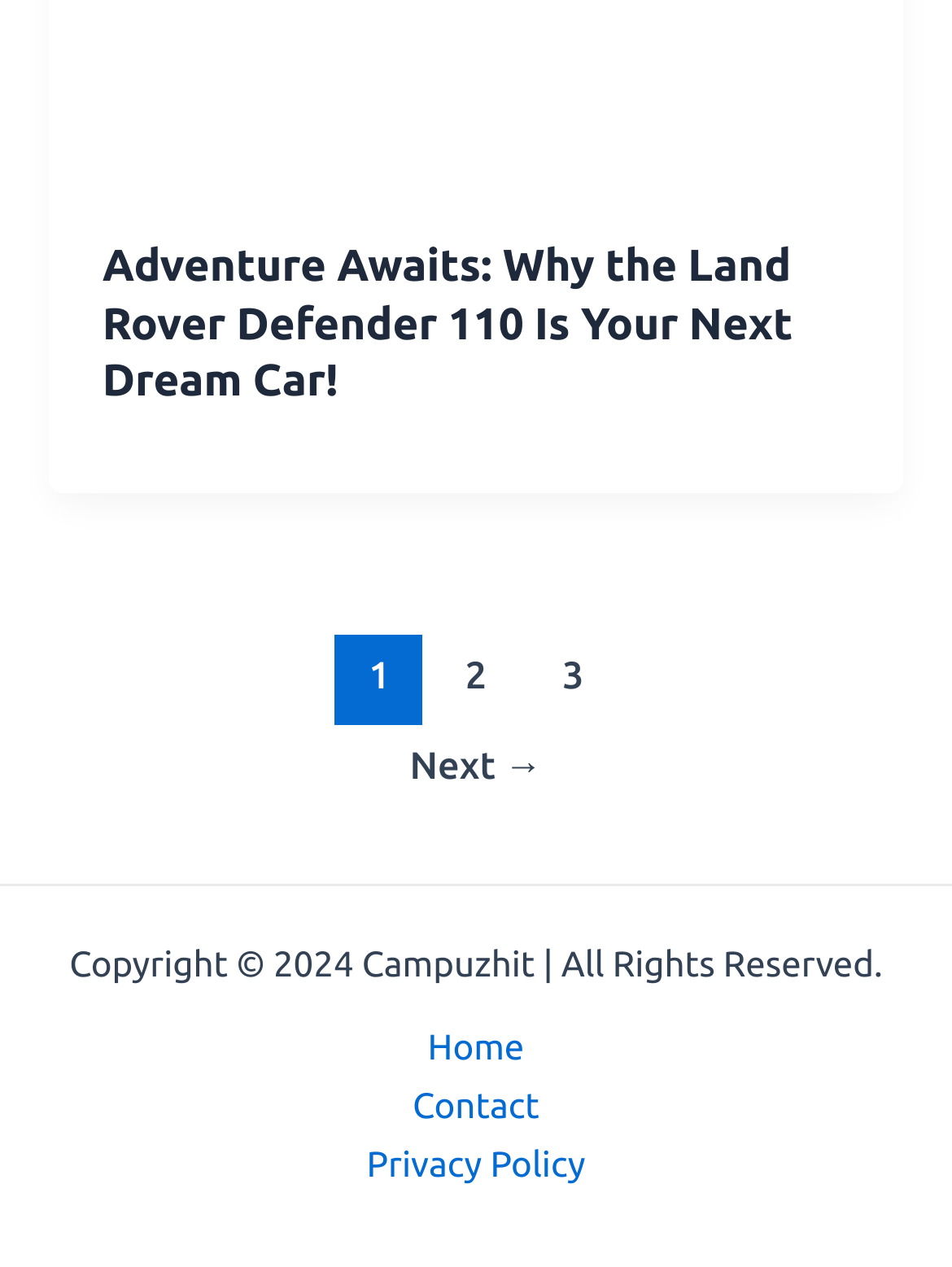What is the copyright year?
Based on the image, answer the question in a detailed manner.

The StaticText element with the text 'Copyright © 2024 Campuzhit | All Rights Reserved.' indicates that the copyright year is 2024.